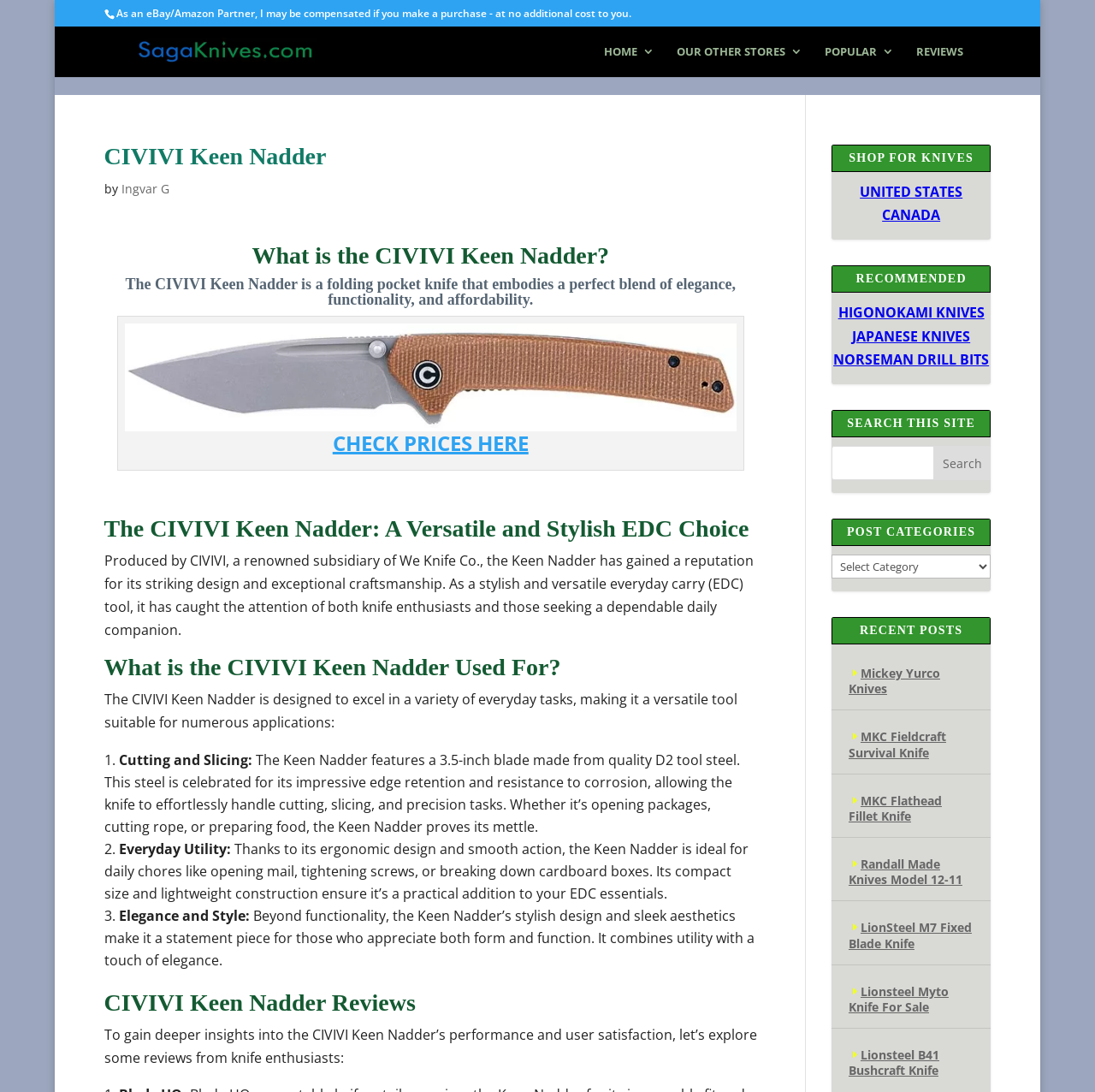Locate the bounding box of the UI element with the following description: "live fiction events".

None